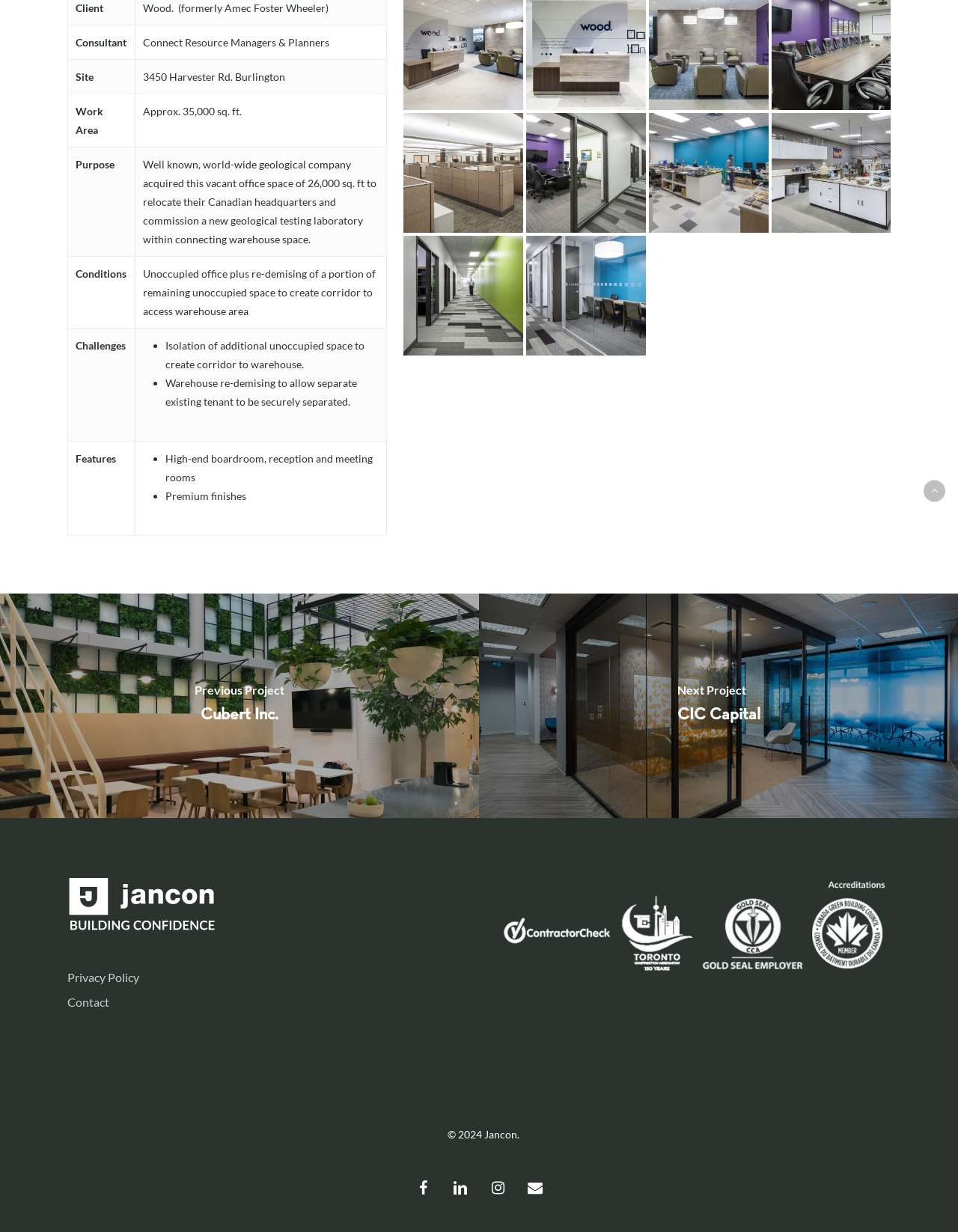Determine the bounding box coordinates of the UI element described by: "instagram".

[0.508, 0.954, 0.531, 0.972]